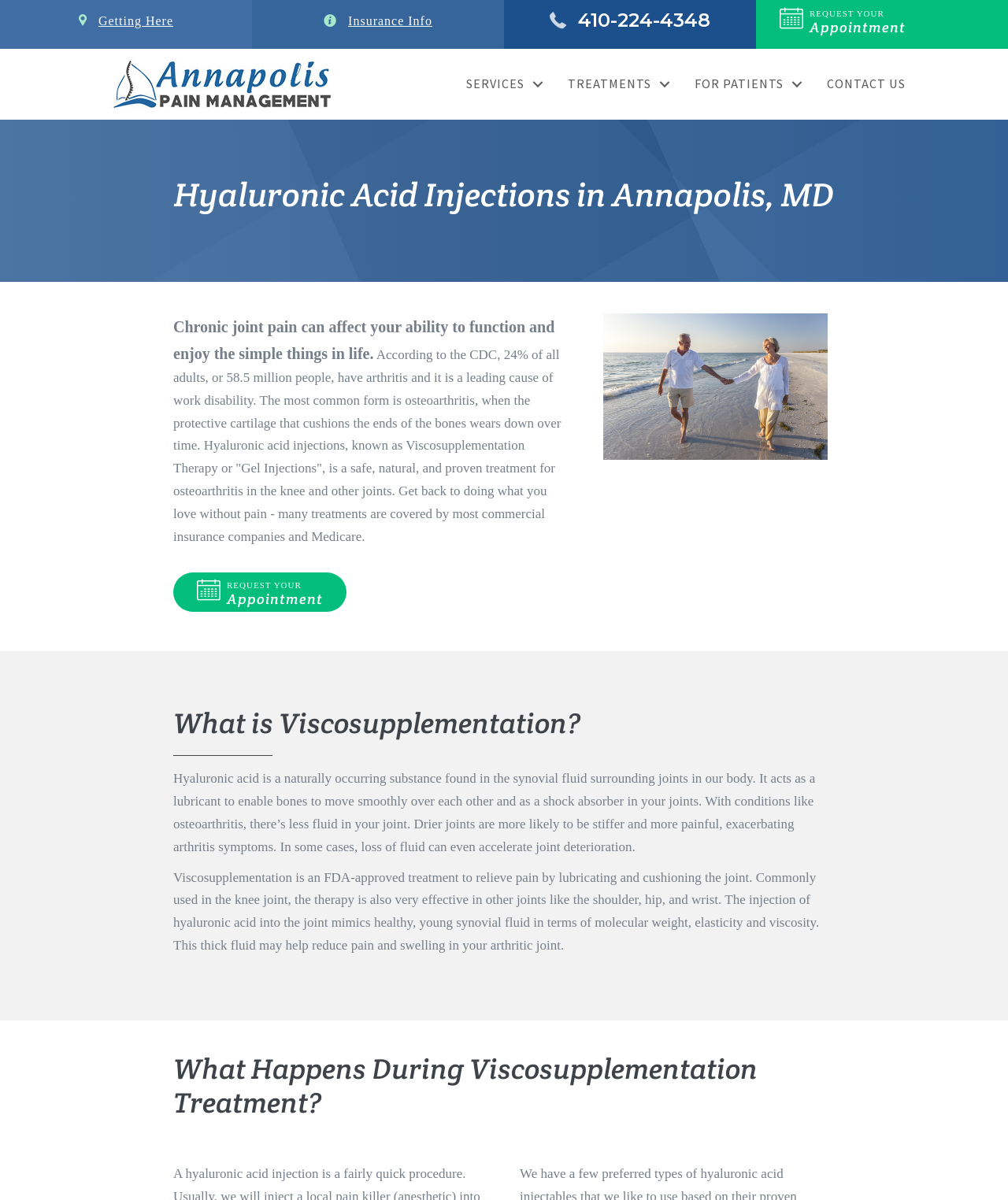Identify the bounding box coordinates for the element you need to click to achieve the following task: "Click the 'Request your Appointment' button". The coordinates must be four float values ranging from 0 to 1, formatted as [left, top, right, bottom].

[0.75, 0.001, 0.922, 0.034]